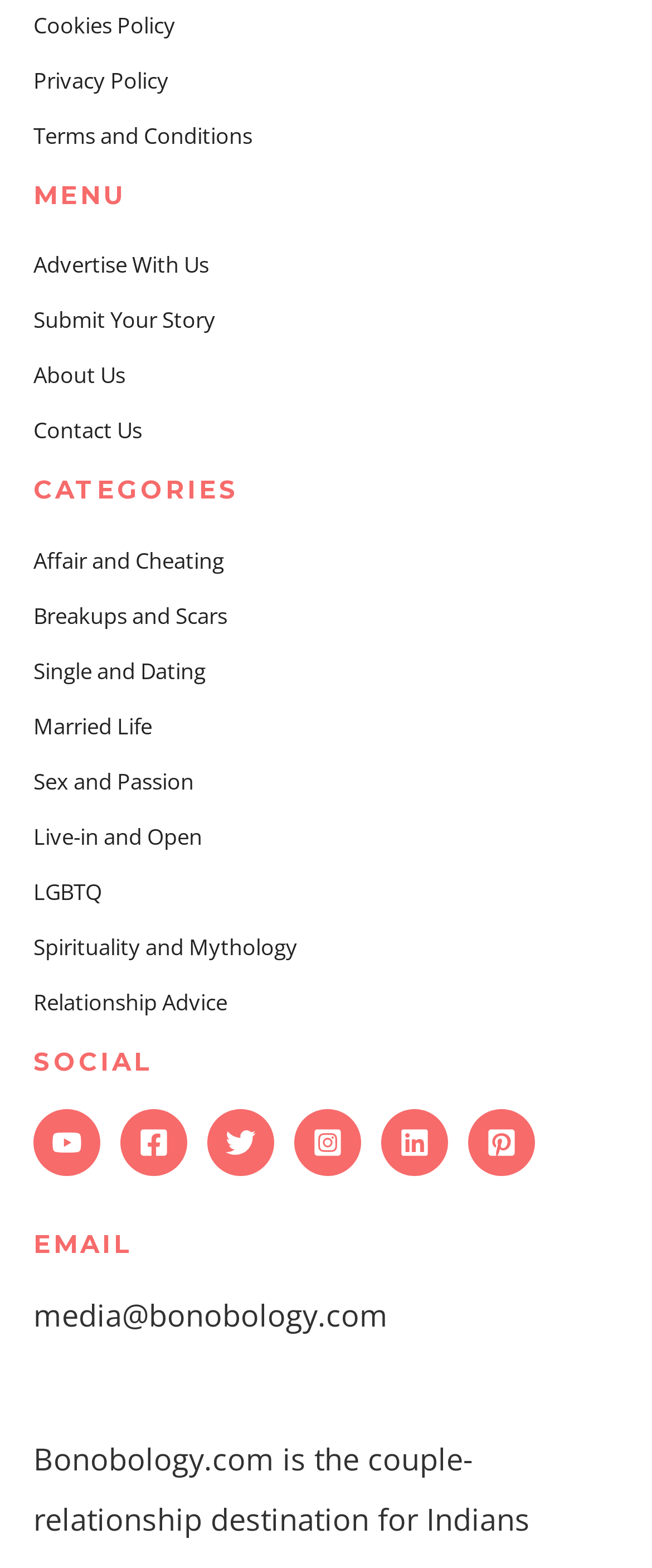Answer the question below with a single word or a brief phrase: 
How many footer widgets are there?

3